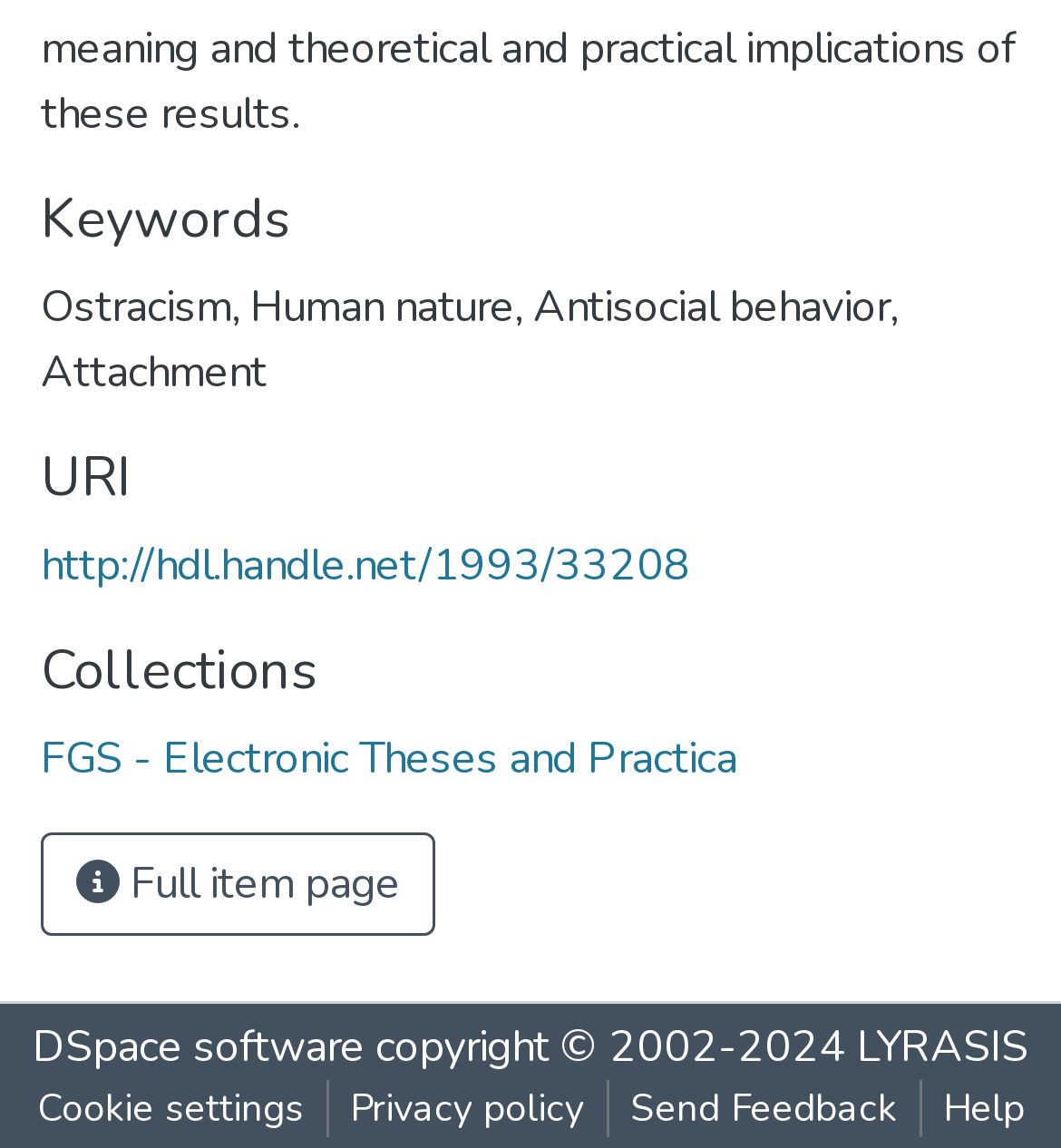Find the bounding box coordinates of the area that needs to be clicked in order to achieve the following instruction: "View full item page". The coordinates should be specified as four float numbers between 0 and 1, i.e., [left, top, right, bottom].

[0.038, 0.725, 0.41, 0.815]